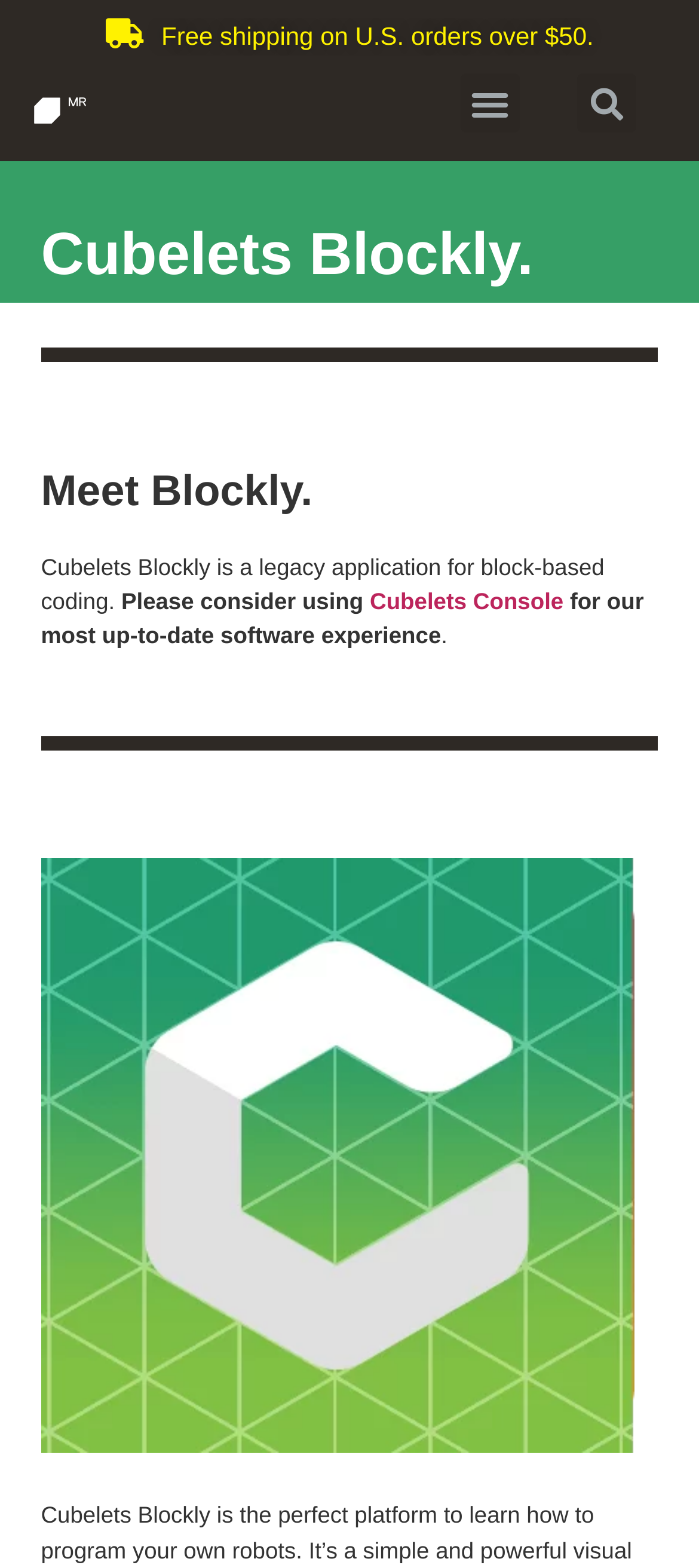Using the image as a reference, answer the following question in as much detail as possible:
What is the purpose of the application?

The purpose of the application can be inferred from the text 'Cubelets Blockly is a legacy application for block-based coding.' which is located below the heading 'Cubelets Blockly.'.